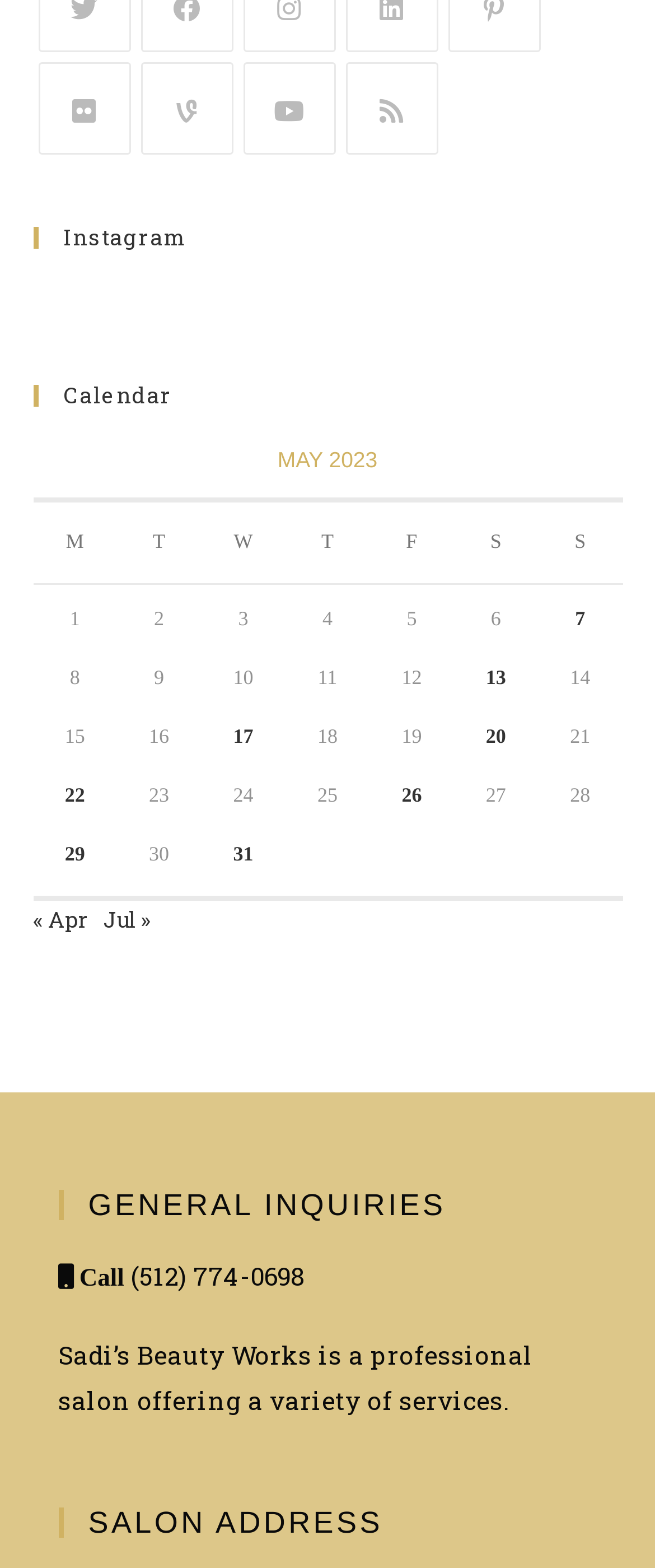Identify the bounding box coordinates for the region of the element that should be clicked to carry out the instruction: "check Data Centre Services". The bounding box coordinates should be four float numbers between 0 and 1, i.e., [left, top, right, bottom].

None